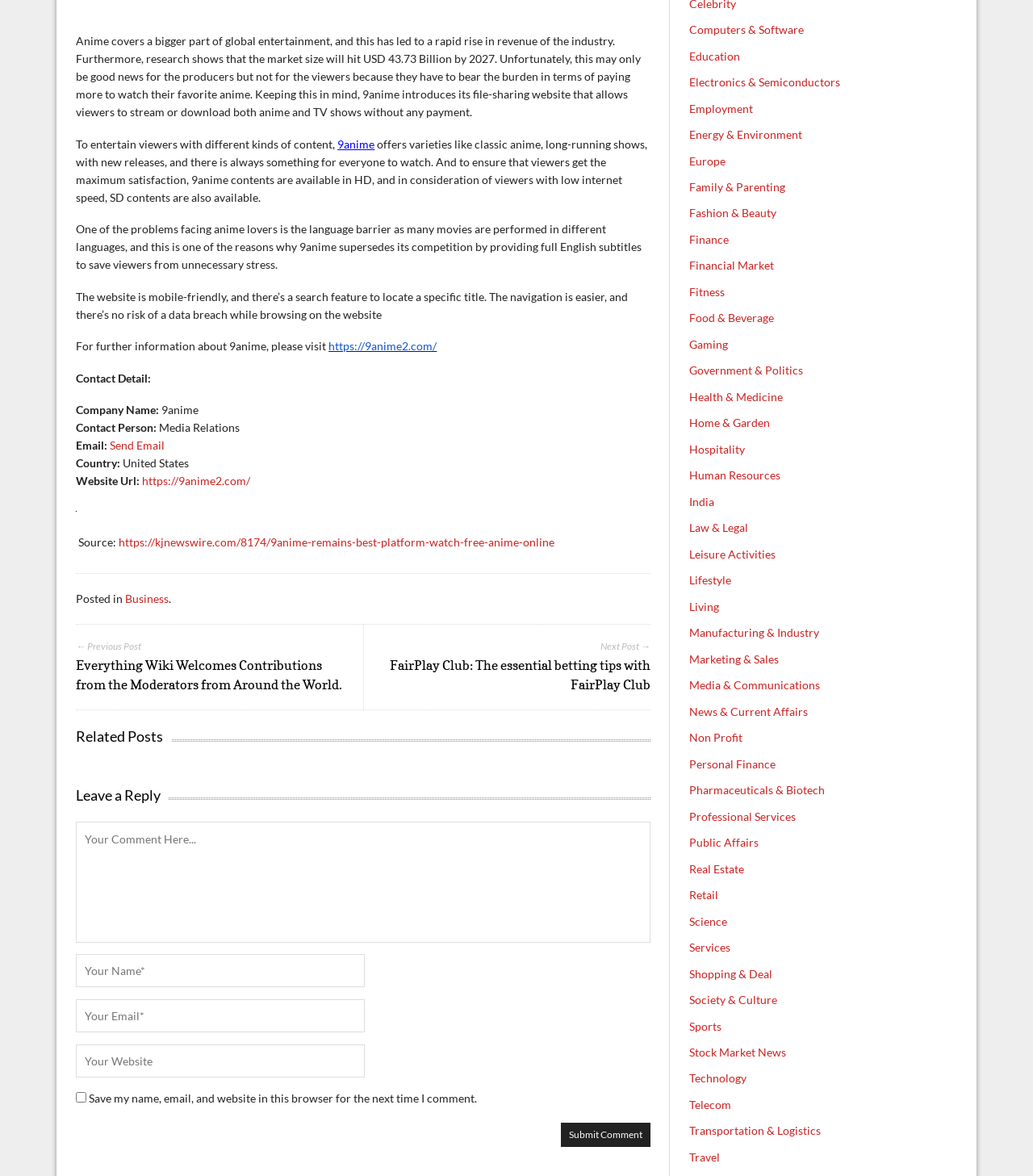Find the bounding box of the element with the following description: "Human Resources". The coordinates must be four float numbers between 0 and 1, formatted as [left, top, right, bottom].

[0.667, 0.398, 0.756, 0.41]